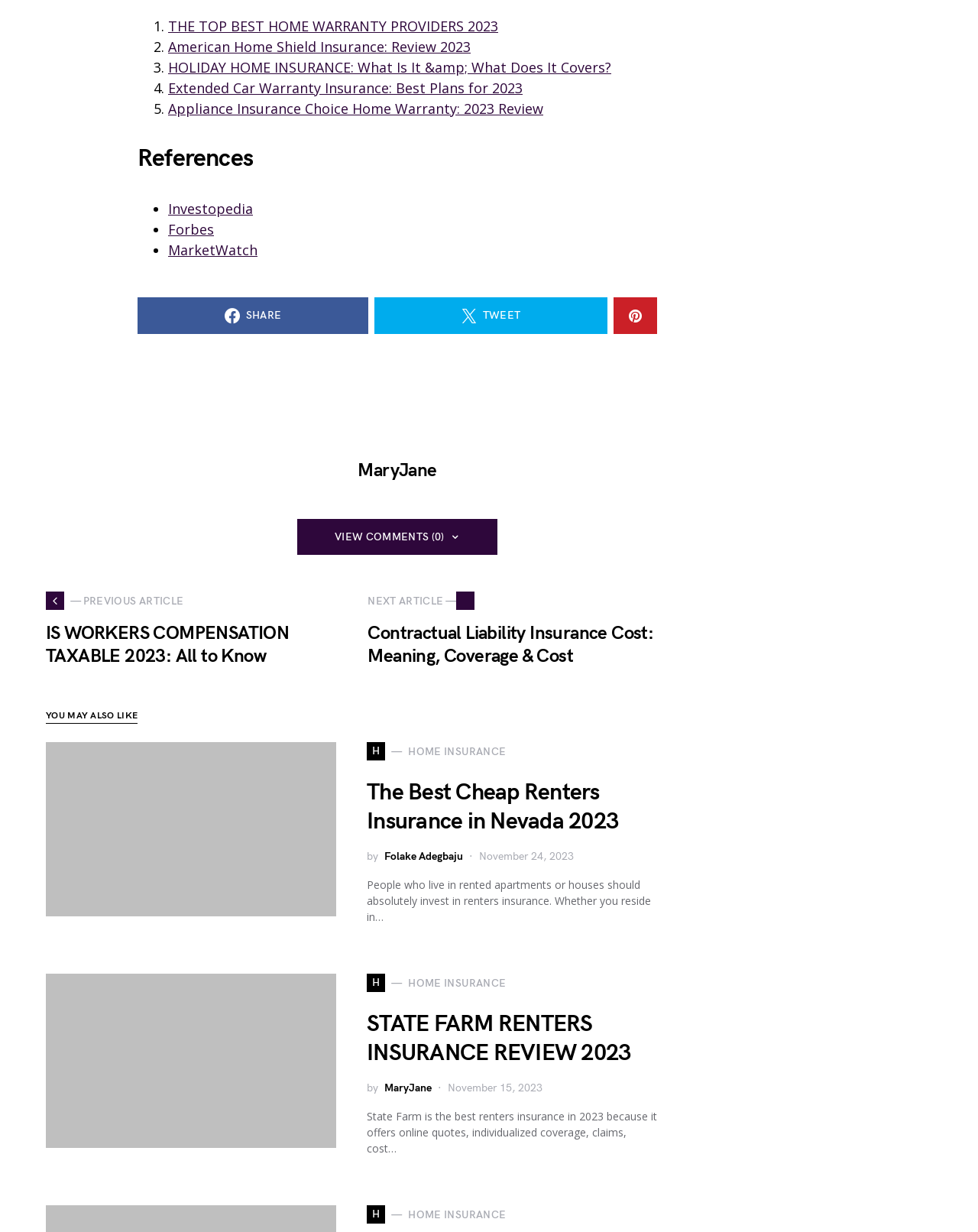How many articles are there in the 'YOU MAY ALSO LIKE' section?
Using the image, respond with a single word or phrase.

2